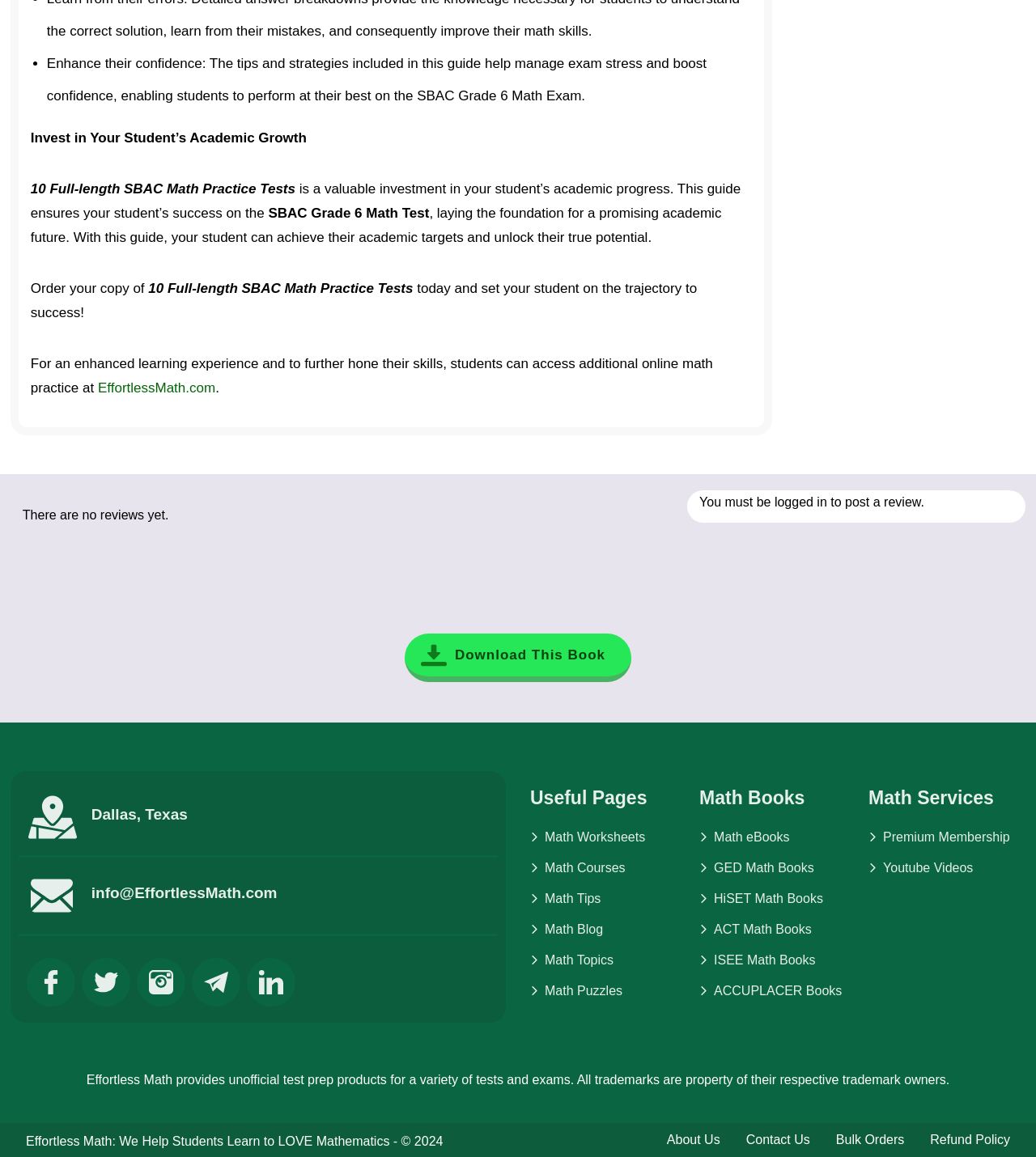Locate the bounding box coordinates of the area where you should click to accomplish the instruction: "Contact Us".

[0.72, 0.979, 0.782, 0.991]